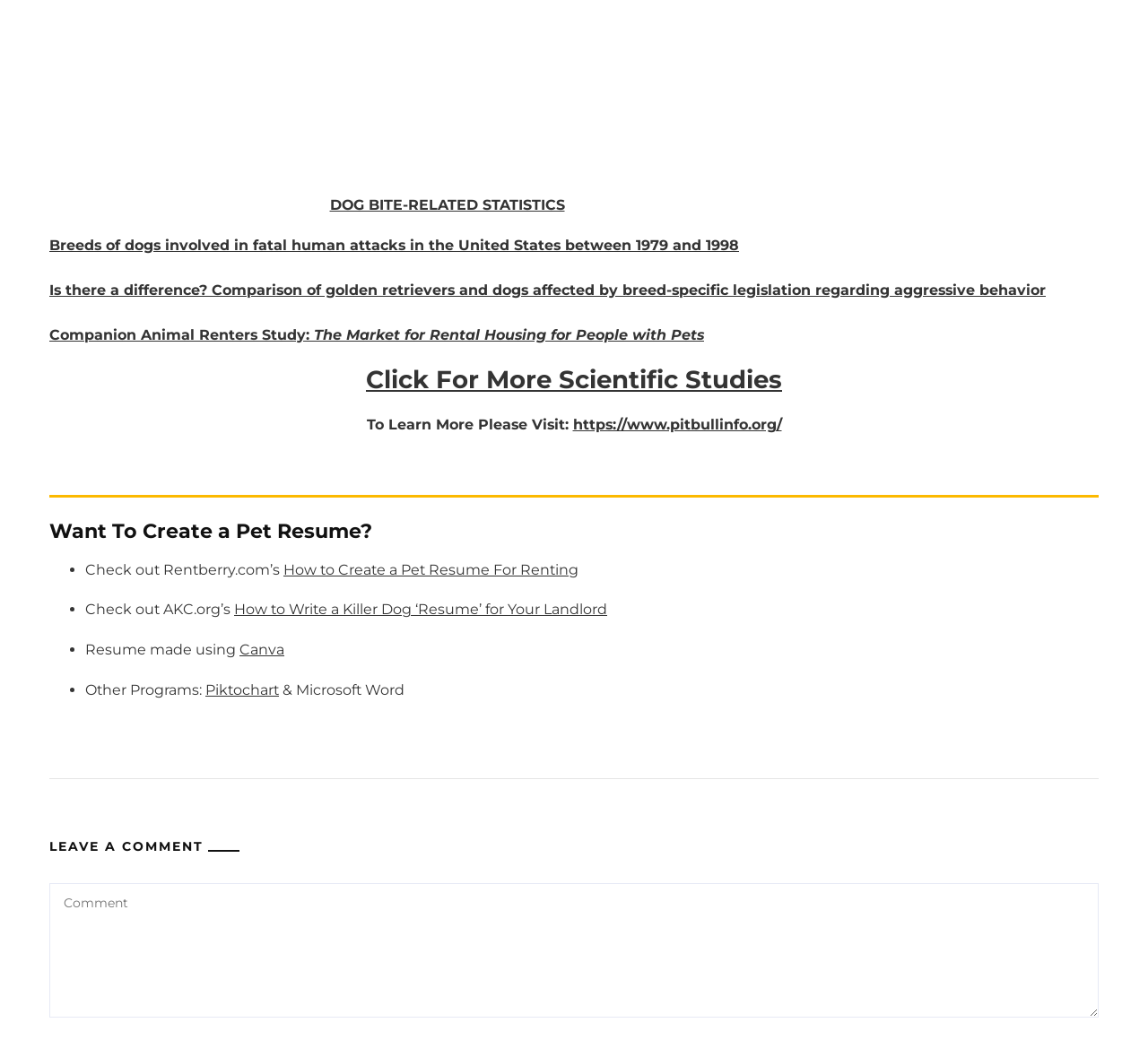Find the bounding box coordinates for the HTML element specified by: "name="comment" placeholder="Comment"".

[0.043, 0.849, 0.957, 0.978]